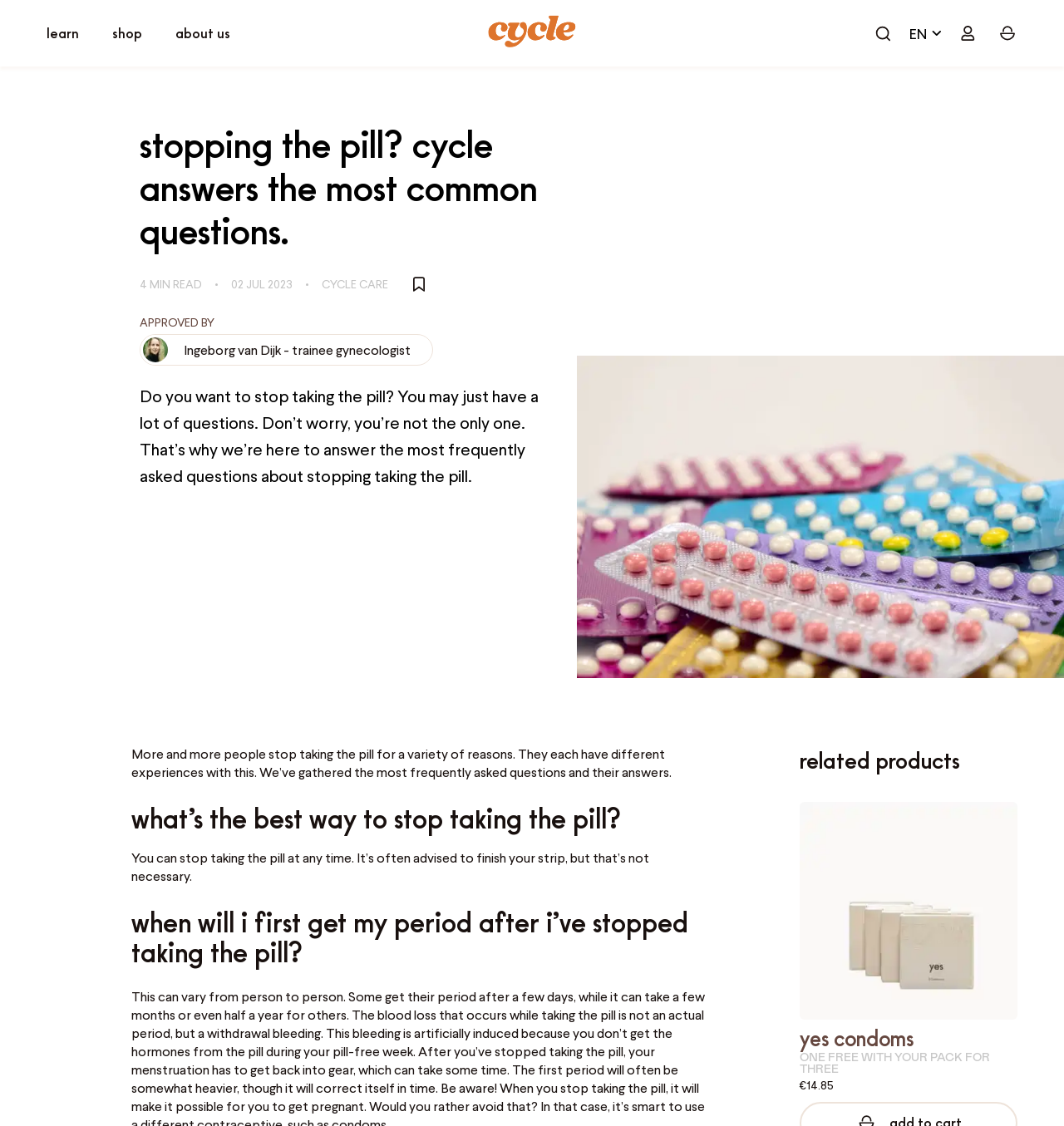What is the topic of the webpage?
Please use the visual content to give a single word or phrase answer.

Stopping the pill